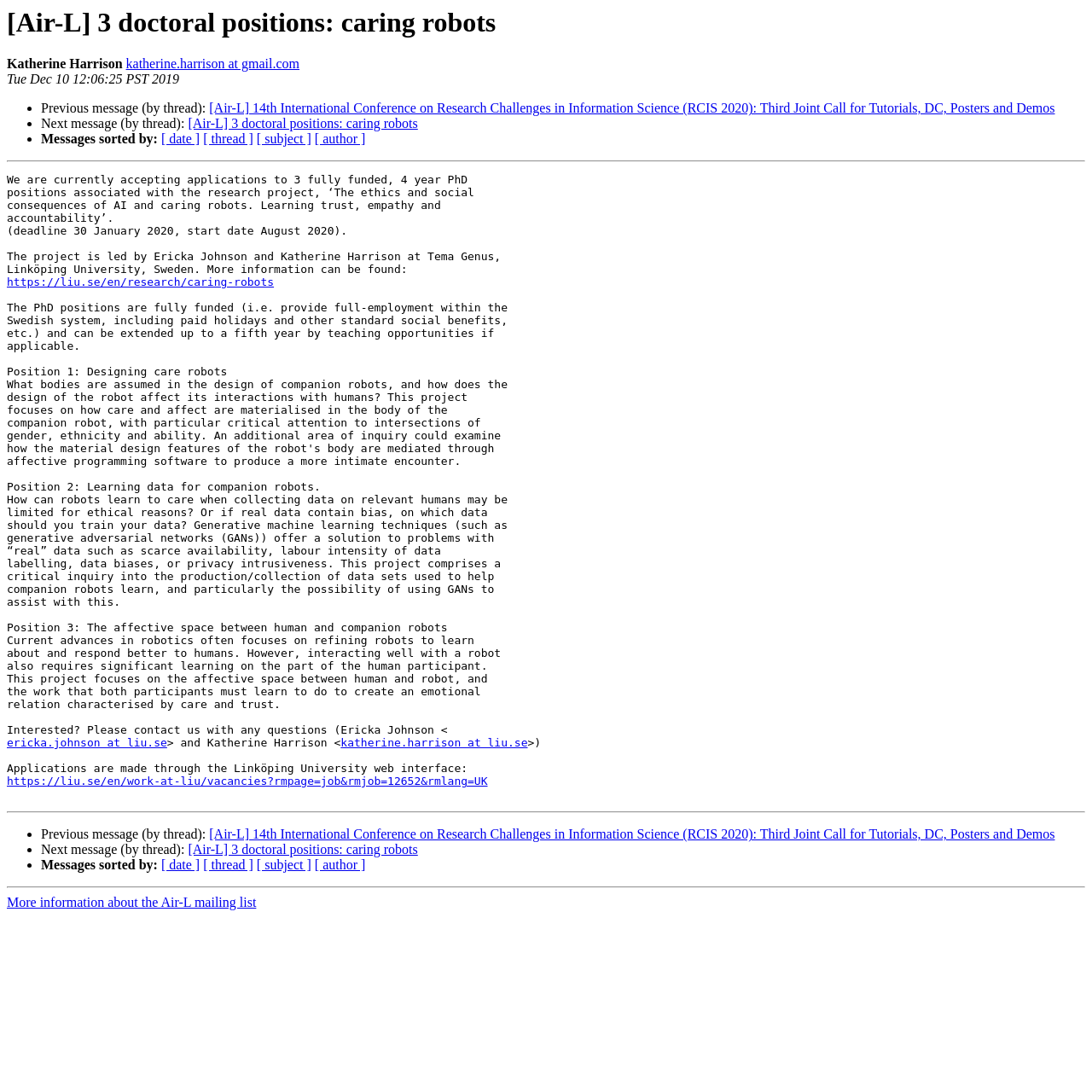Determine the bounding box coordinates of the clickable area required to perform the following instruction: "Get more information about the Air-L mailing list". The coordinates should be represented as four float numbers between 0 and 1: [left, top, right, bottom].

[0.006, 0.82, 0.235, 0.833]